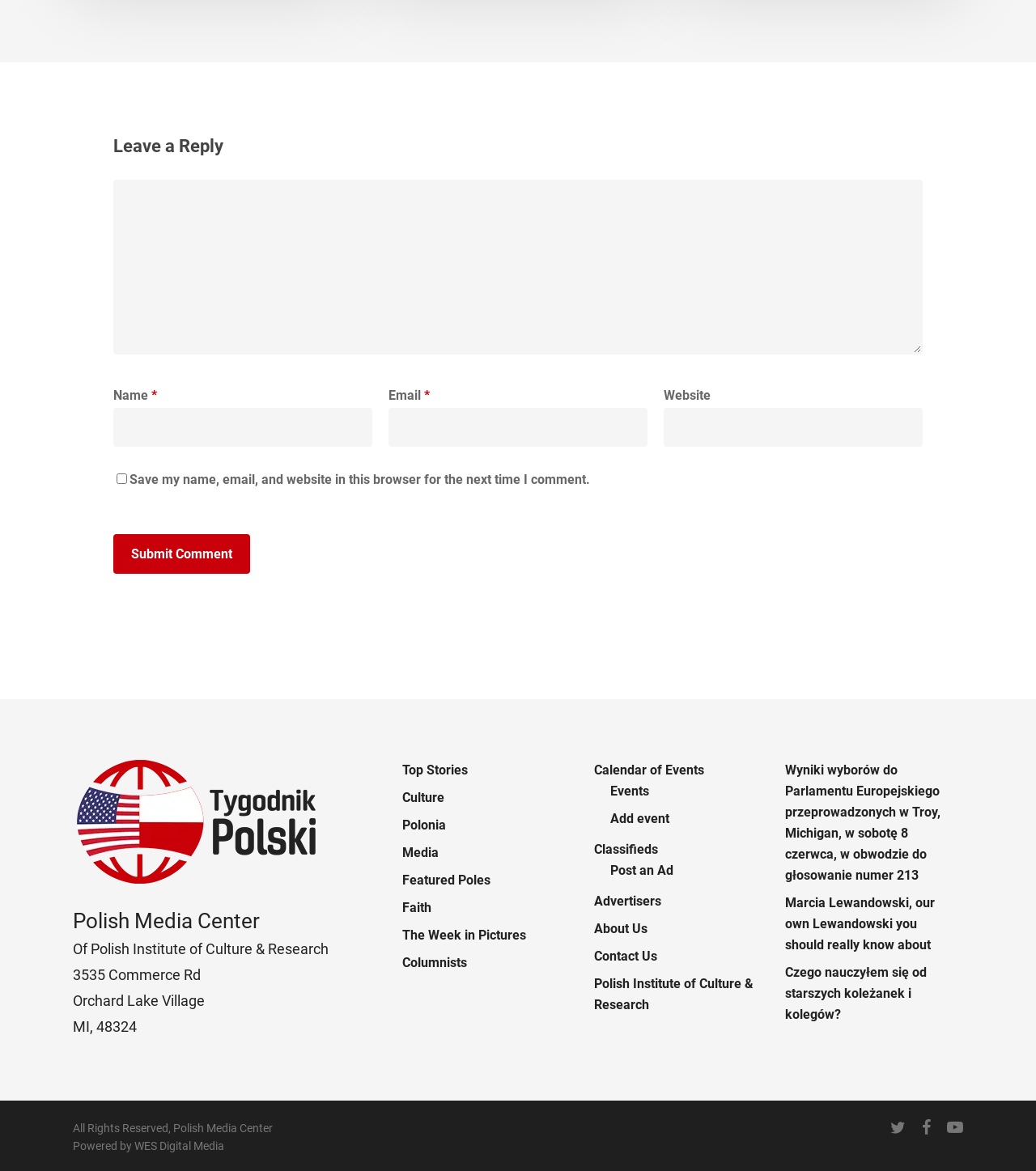How many textboxes are there for leaving a reply?
Provide a concise answer using a single word or phrase based on the image.

3